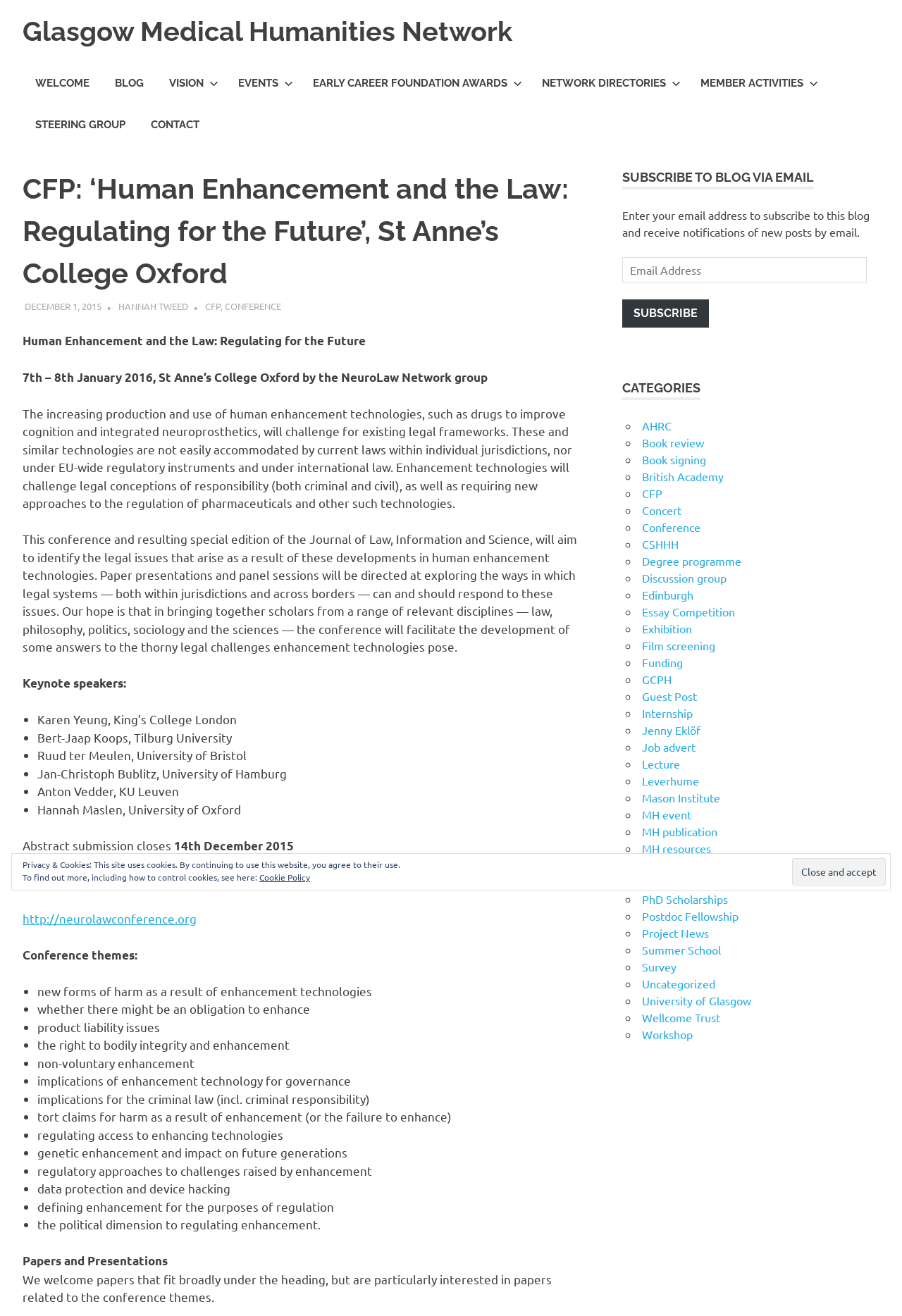Show the bounding box coordinates for the element that needs to be clicked to execute the following instruction: "Enter email address to subscribe to the blog". Provide the coordinates in the form of four float numbers between 0 and 1, i.e., [left, top, right, bottom].

[0.69, 0.195, 0.961, 0.214]